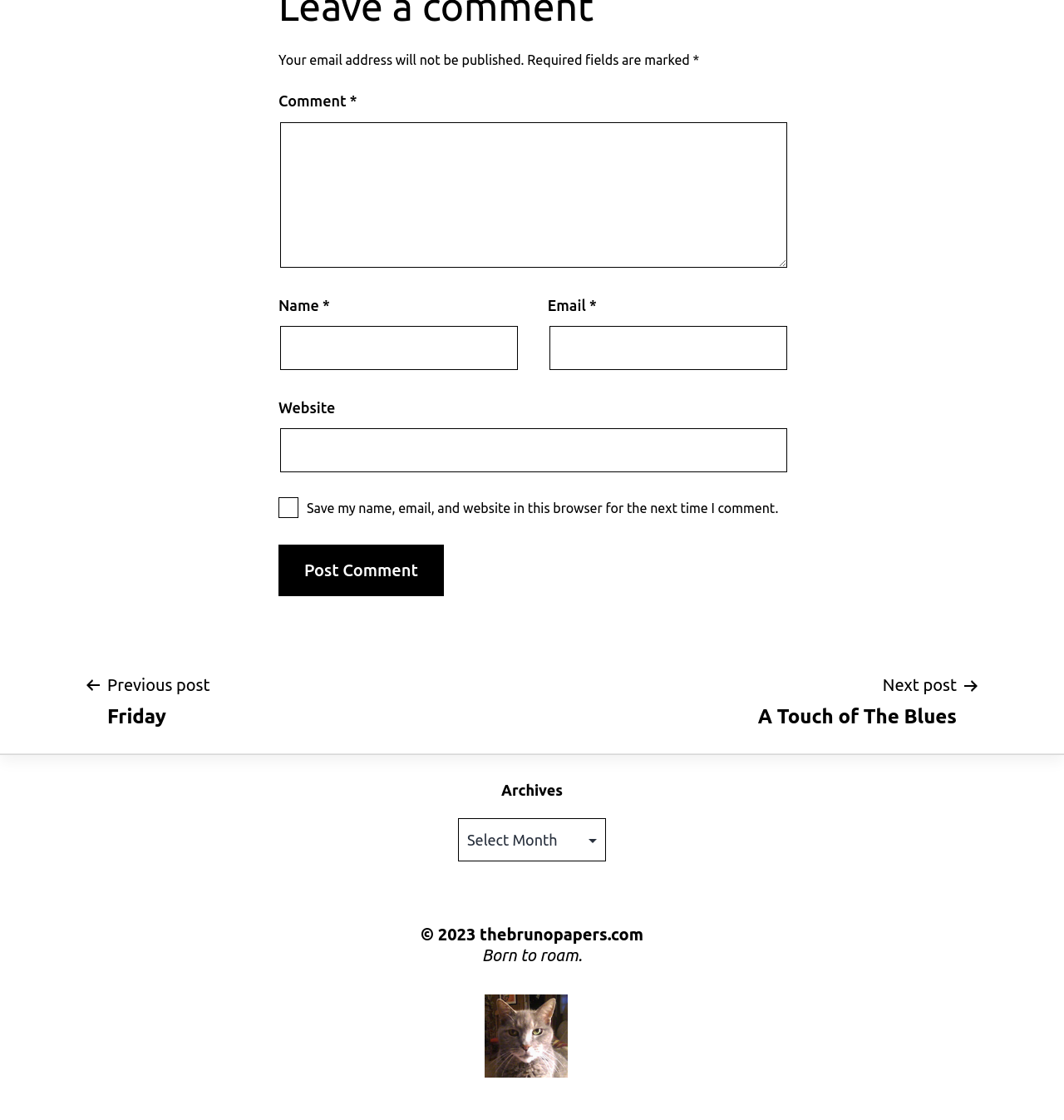Provide a brief response to the question using a single word or phrase: 
What is the copyright year?

2023